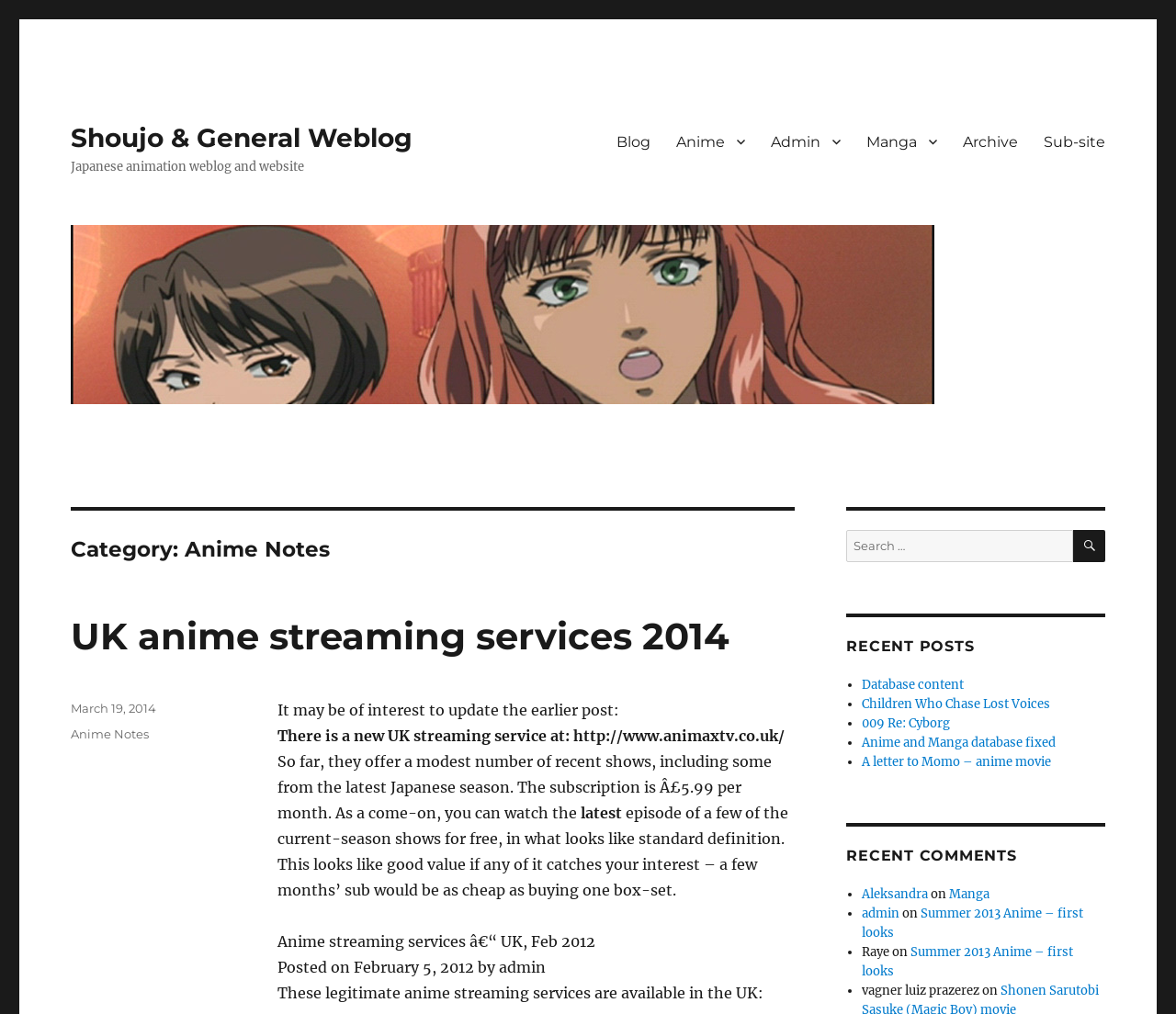Using the webpage screenshot, locate the HTML element that fits the following description and provide its bounding box: "Anime".

[0.564, 0.12, 0.644, 0.159]